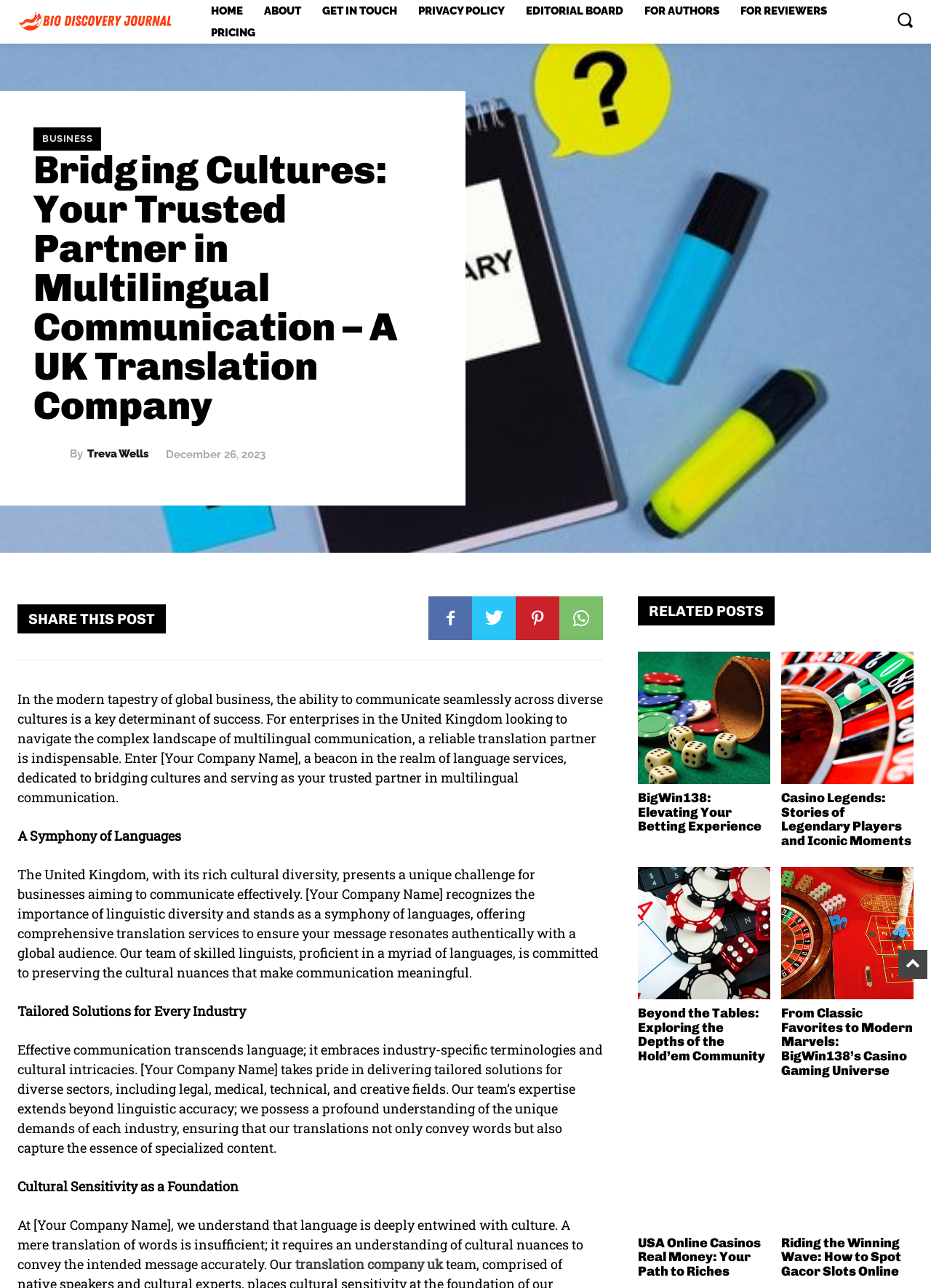What is the main service offered by the company?
Please provide a comprehensive answer to the question based on the webpage screenshot.

The webpage describes the company as a 'UK Translation Company' and mentions 'multilingual communication', 'language services', and 'translation services', indicating that translation is the main service offered.